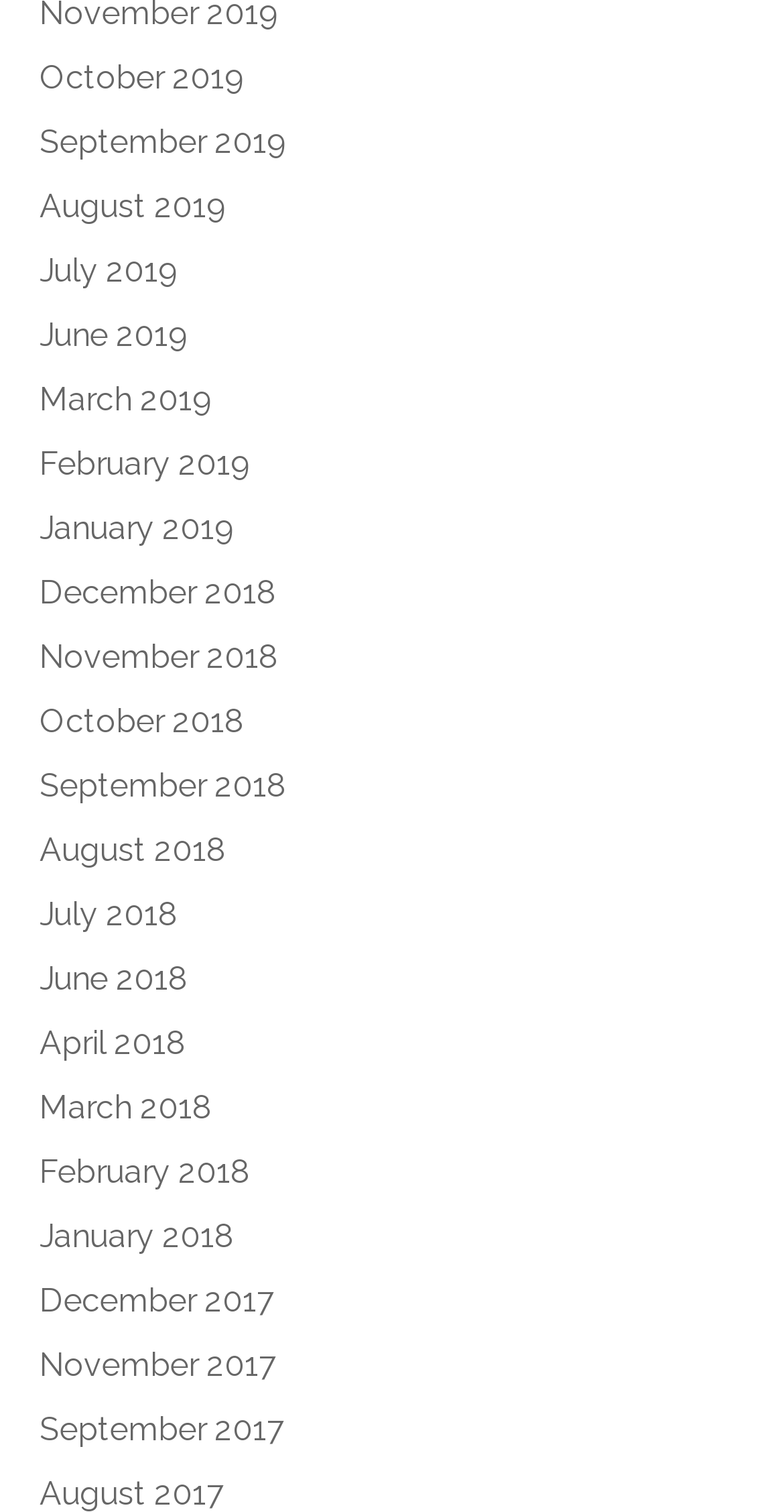Determine the bounding box coordinates of the region that needs to be clicked to achieve the task: "view March 2019".

[0.05, 0.249, 0.271, 0.281]